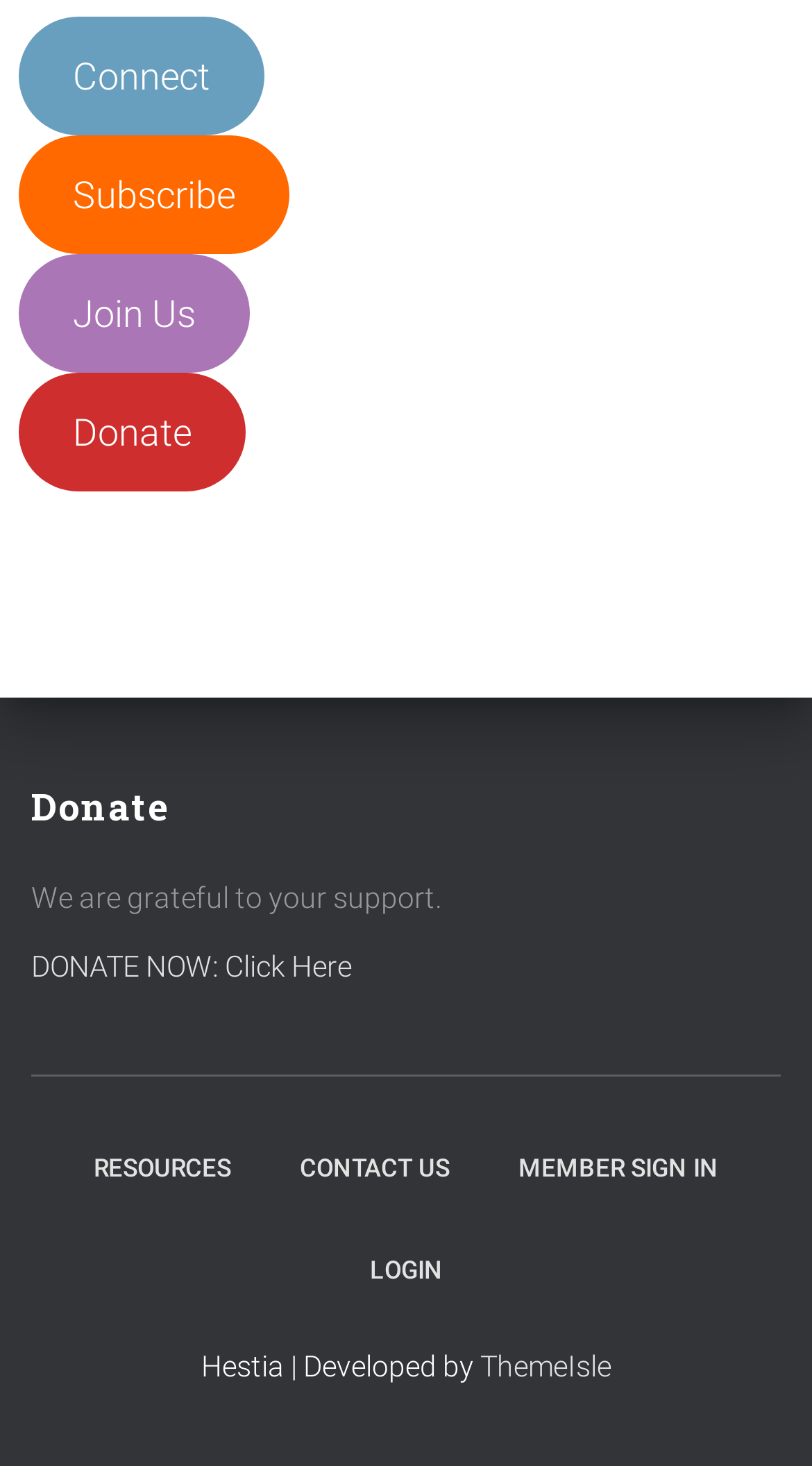What is the name of the theme developer?
Using the image, provide a detailed and thorough answer to the question.

The name of the theme developer is 'ThemeIsle' which is mentioned in the static text 'Hestia | Developed by' along with a link to 'ThemeIsle' at the bottom of the webpage.